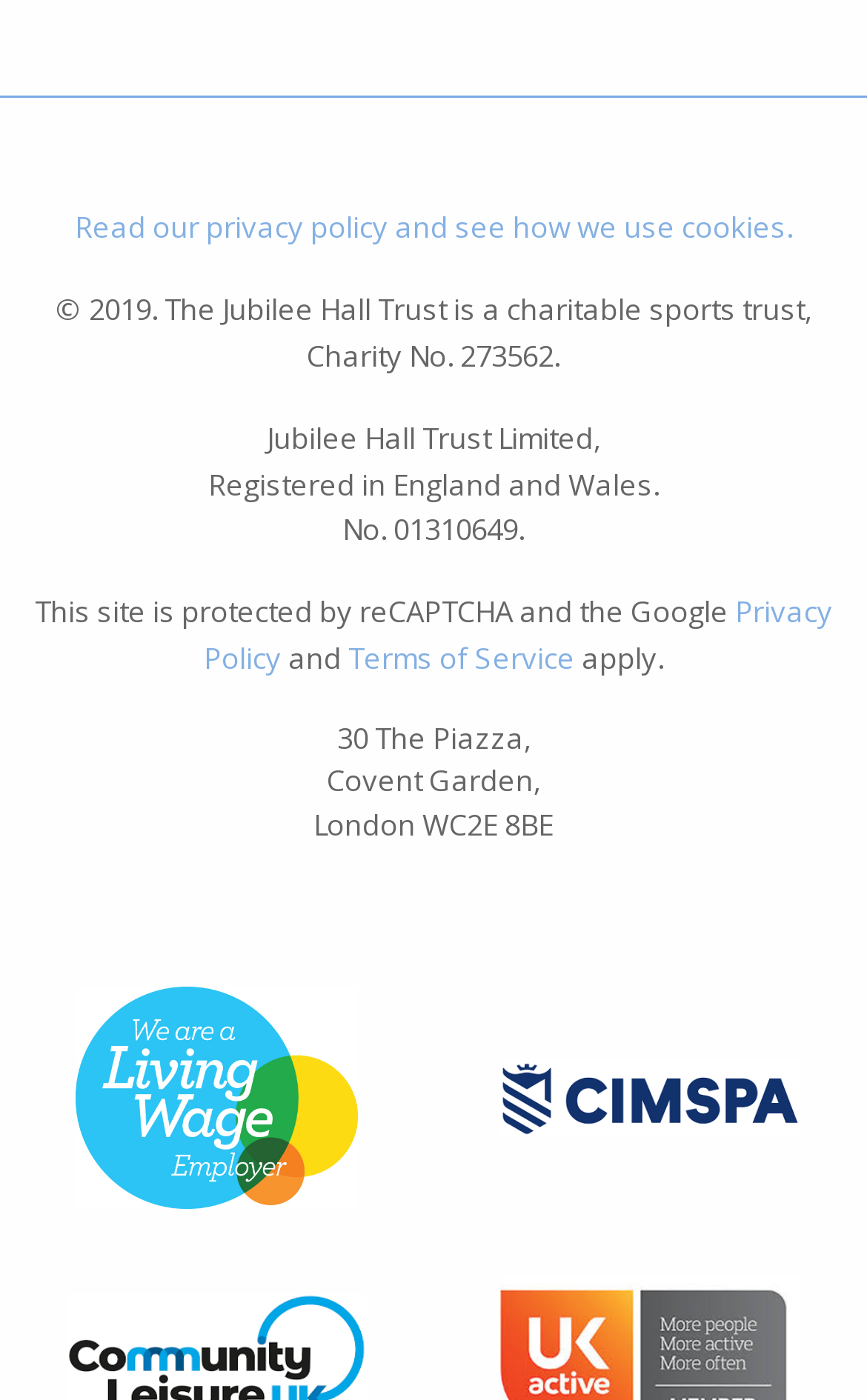Carefully observe the image and respond to the question with a detailed answer:
What is the address of Jubilee Hall Trust?

The address is located in the footer section of the webpage, where it is written in three separate lines as '30 The Piazza,', 'Covent Garden,', and 'London WC2E 8BE'.